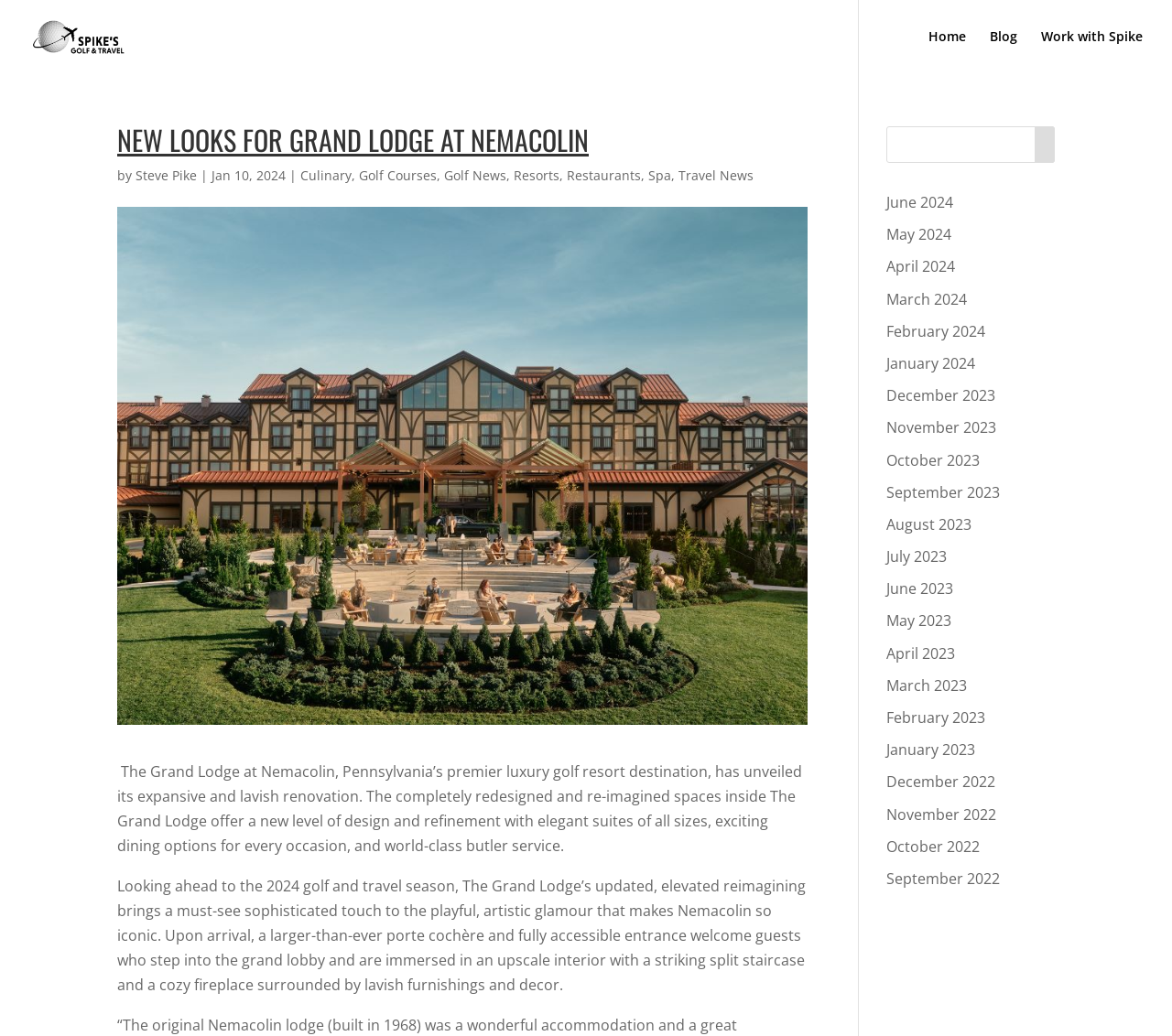Respond with a single word or short phrase to the following question: 
What are the categories of articles available on the website?

Culinary, Golf Courses, Golf News, Resorts, Restaurants, Spa, Travel News